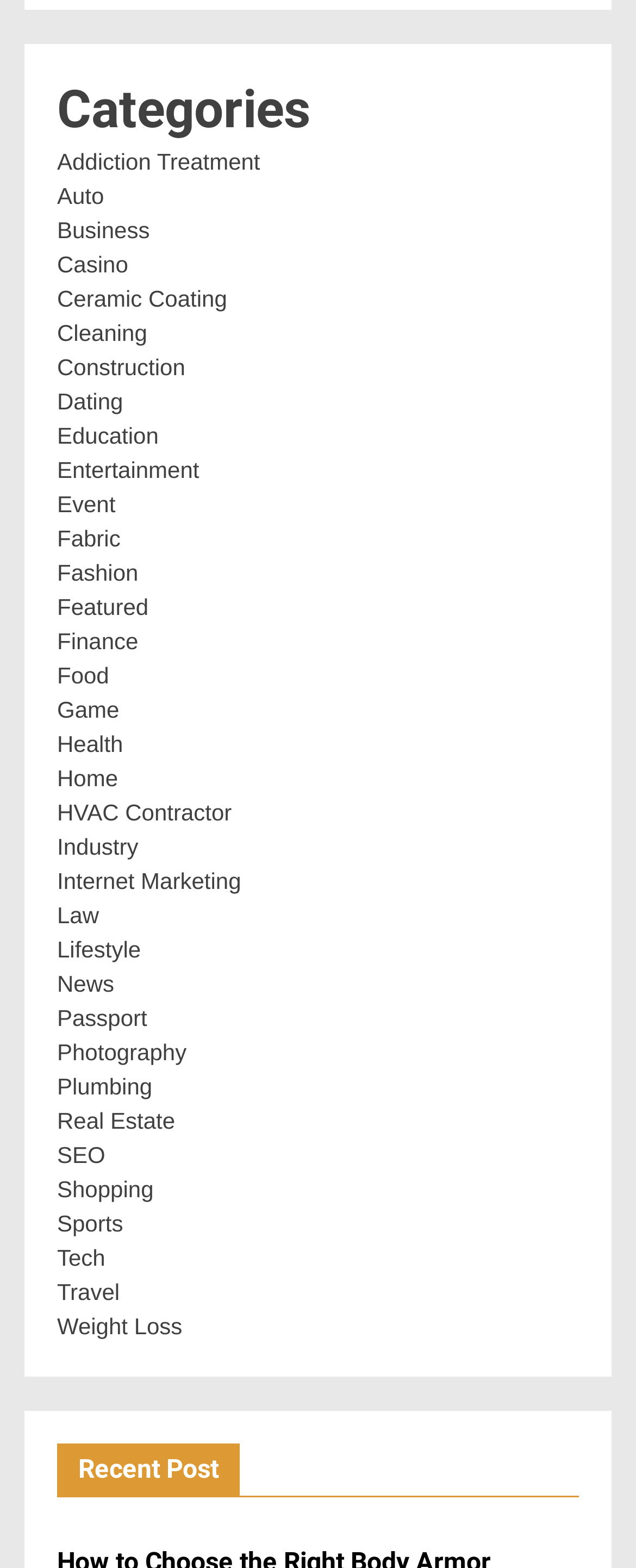How many categories are listed?
Your answer should be a single word or phrase derived from the screenshot.

36